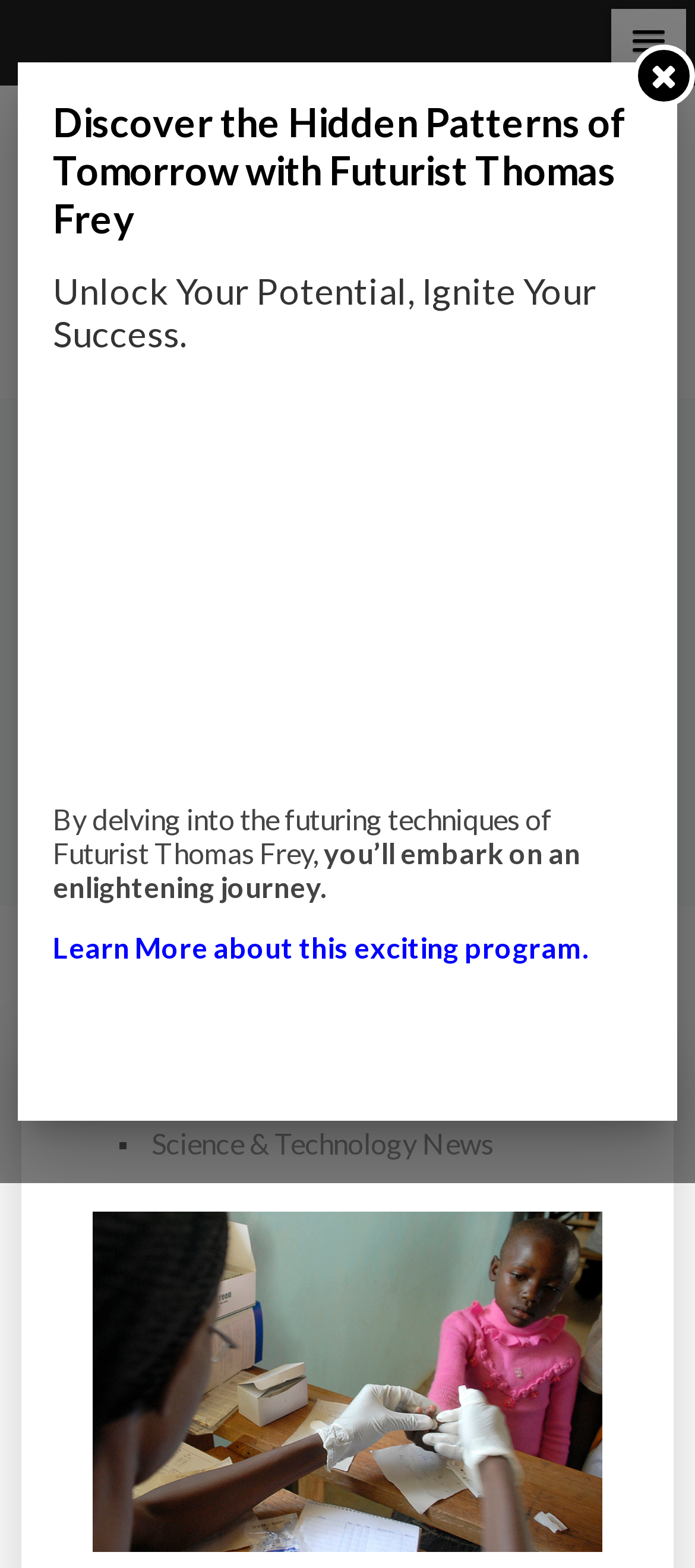Using the element description: "alt="4553745674_d54b2a7e59_z"", determine the bounding box coordinates. The coordinates should be in the format [left, top, right, bottom], with values between 0 and 1.

[0.133, 0.773, 0.867, 0.989]